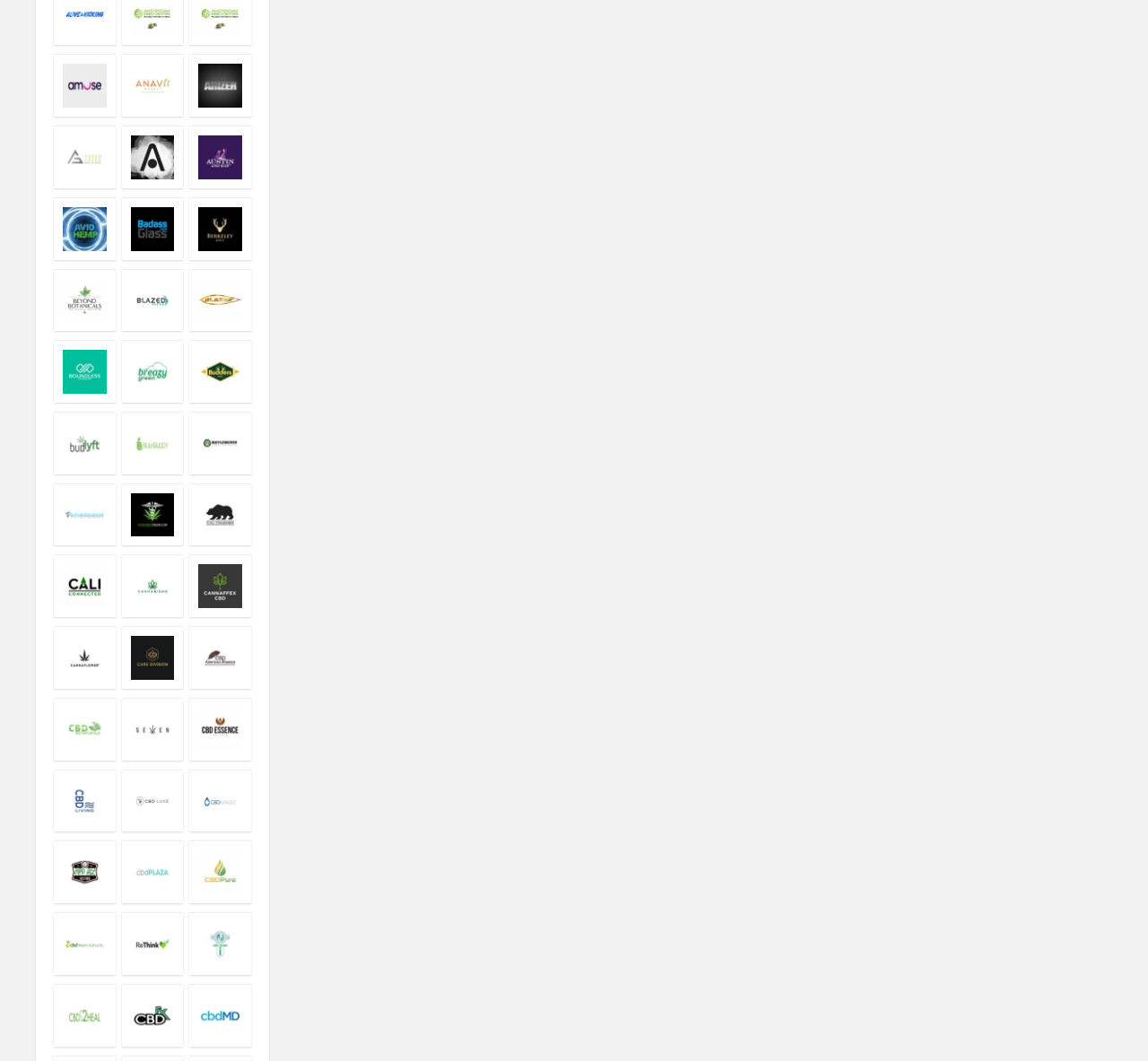Can you determine the bounding box coordinates of the area that needs to be clicked to fulfill the following instruction: "learn about Aspen Green"?

[0.047, 0.118, 0.101, 0.177]